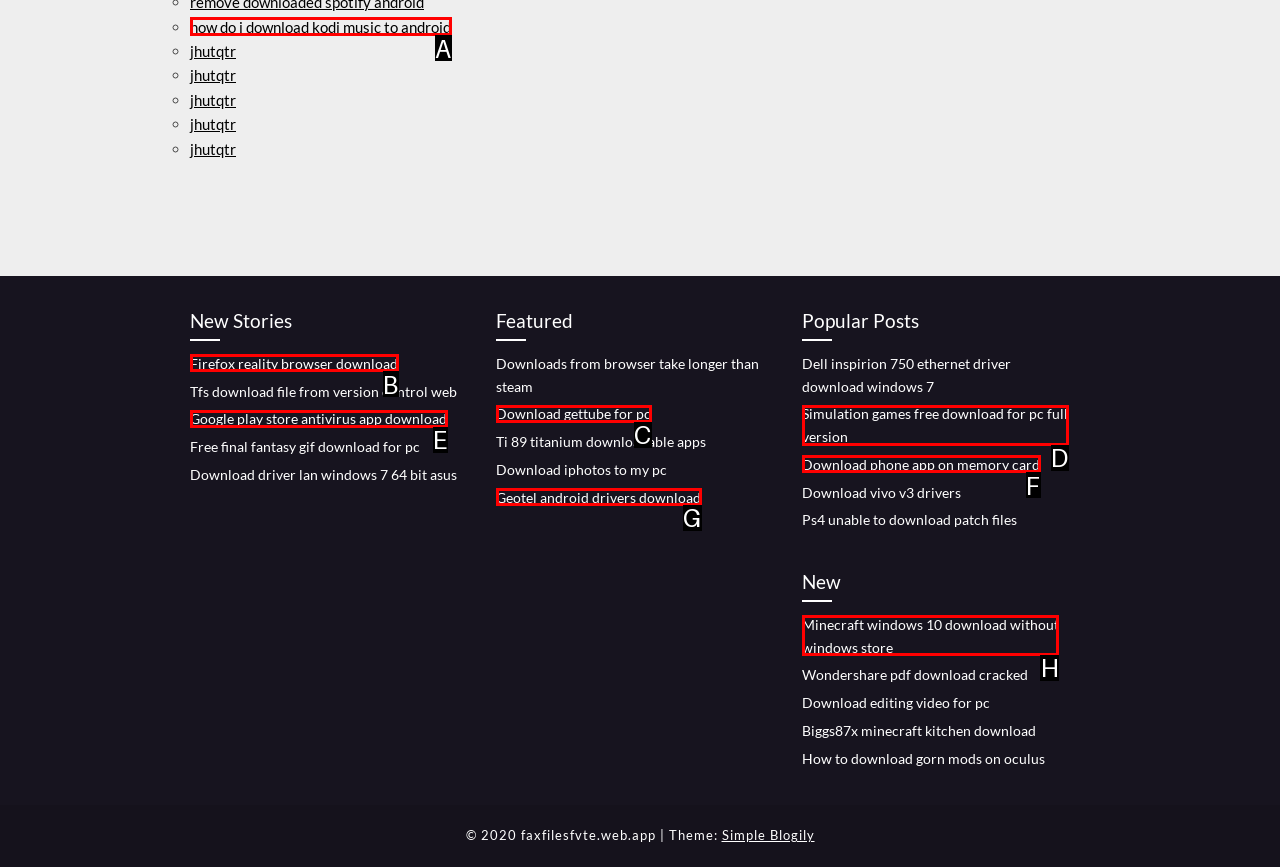Tell me the letter of the UI element to click in order to accomplish the following task: Click on 'Minecraft windows 10 download without windows store'
Answer with the letter of the chosen option from the given choices directly.

H